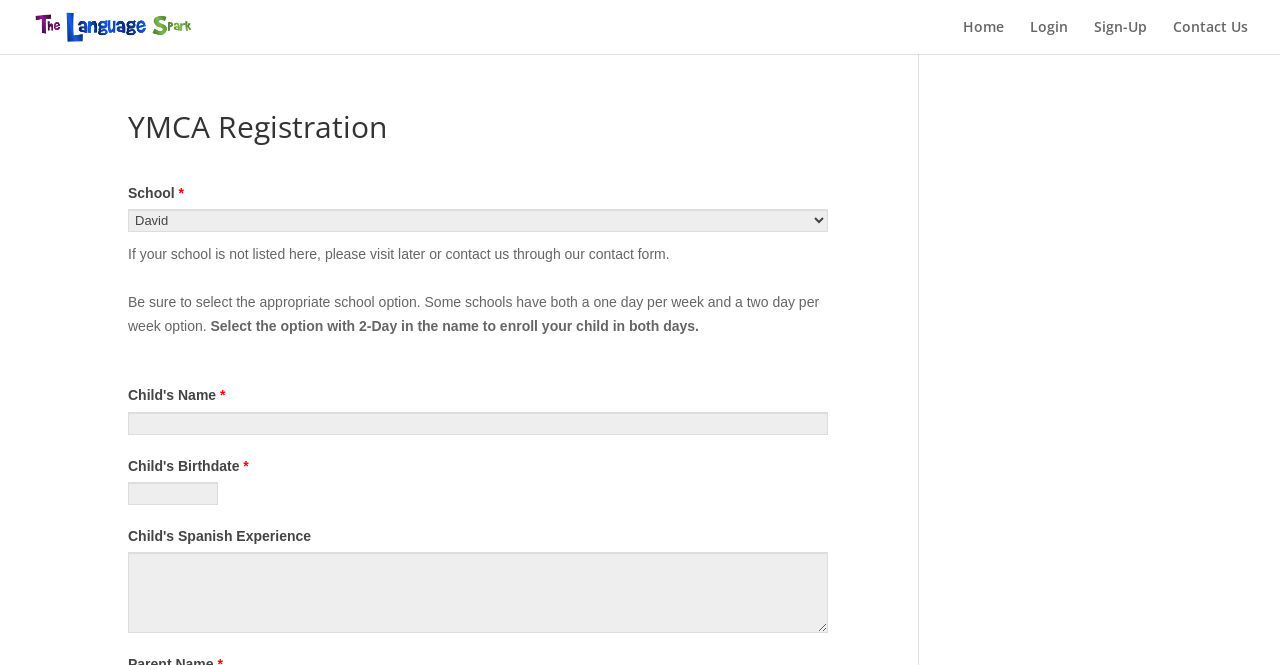How many textboxes are required on this webpage?
Please provide a comprehensive answer based on the details in the screenshot.

The webpage contains three textboxes, but only two of them are marked as 'required: True', indicating that users must fill in these two textboxes to complete the registration process.